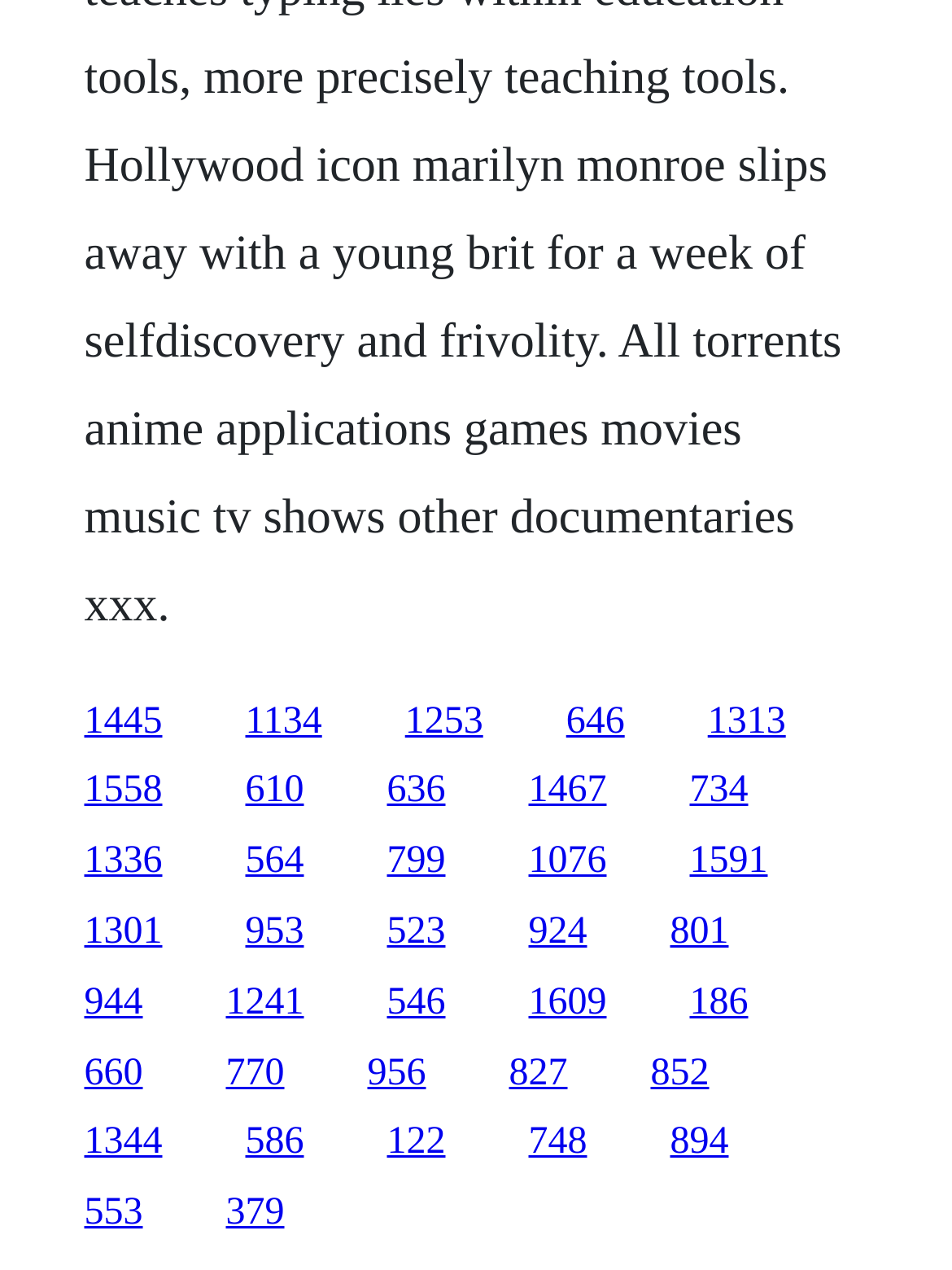What is the vertical position of the first link?
Use the image to give a comprehensive and detailed response to the question.

I looked at the bounding box coordinates of the first link, which is [0.088, 0.551, 0.171, 0.584]. The y1 coordinate is 0.551, which indicates the top edge of the link is at this vertical position.